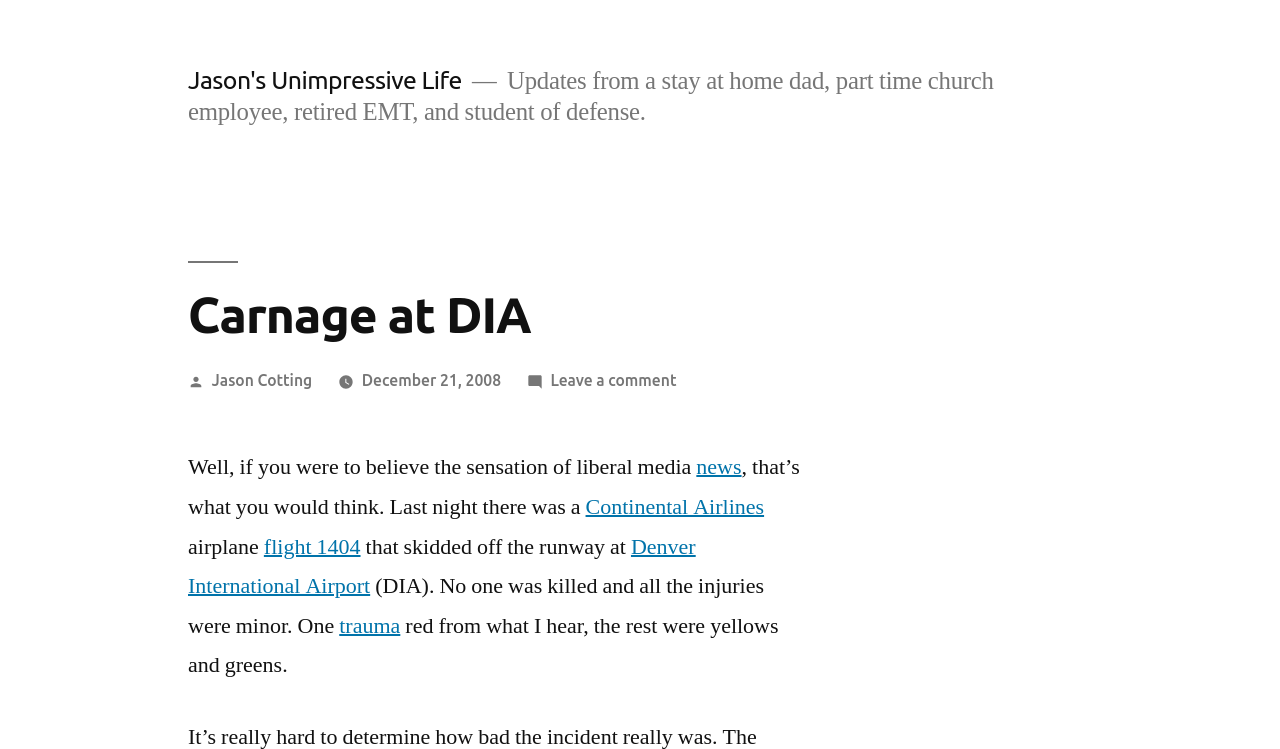Pinpoint the bounding box coordinates of the clickable element to carry out the following instruction: "read news."

[0.544, 0.605, 0.579, 0.643]